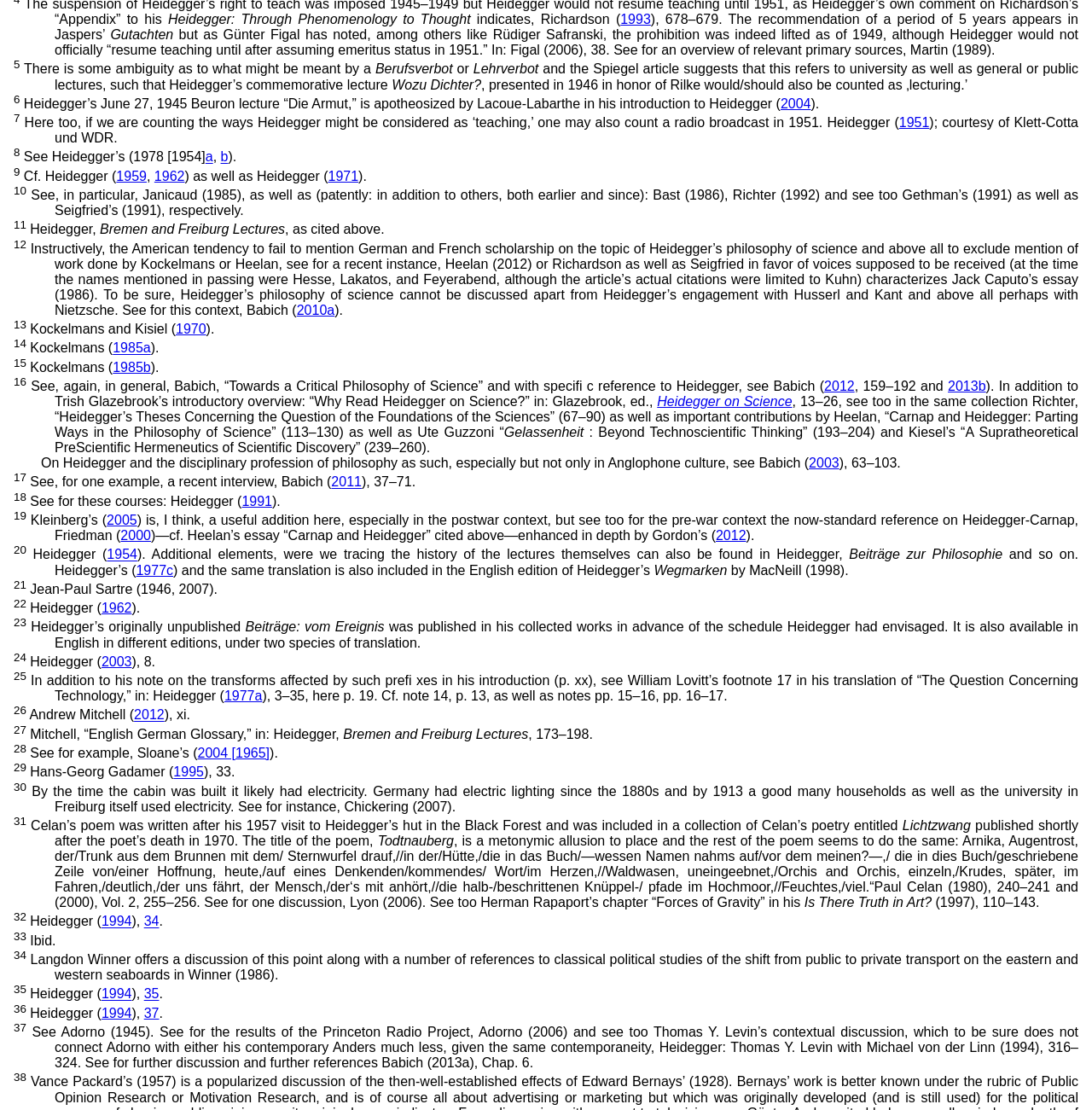What is the name of the concept discussed in the article by Ute Guzzoni?
Give a single word or phrase answer based on the content of the image.

Gelassenheit